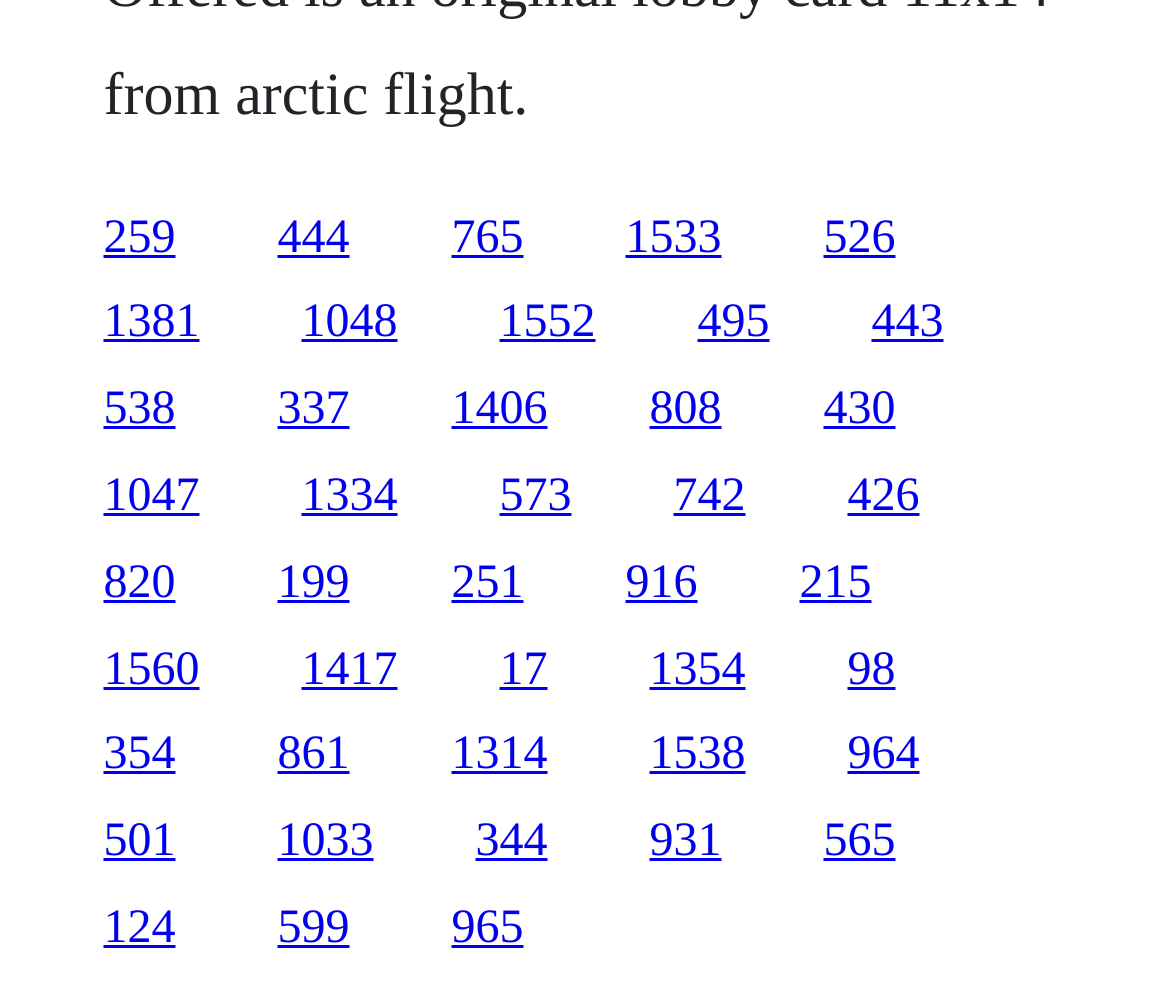Is the webpage a list of links?
Based on the visual content, answer with a single word or a brief phrase.

Yes